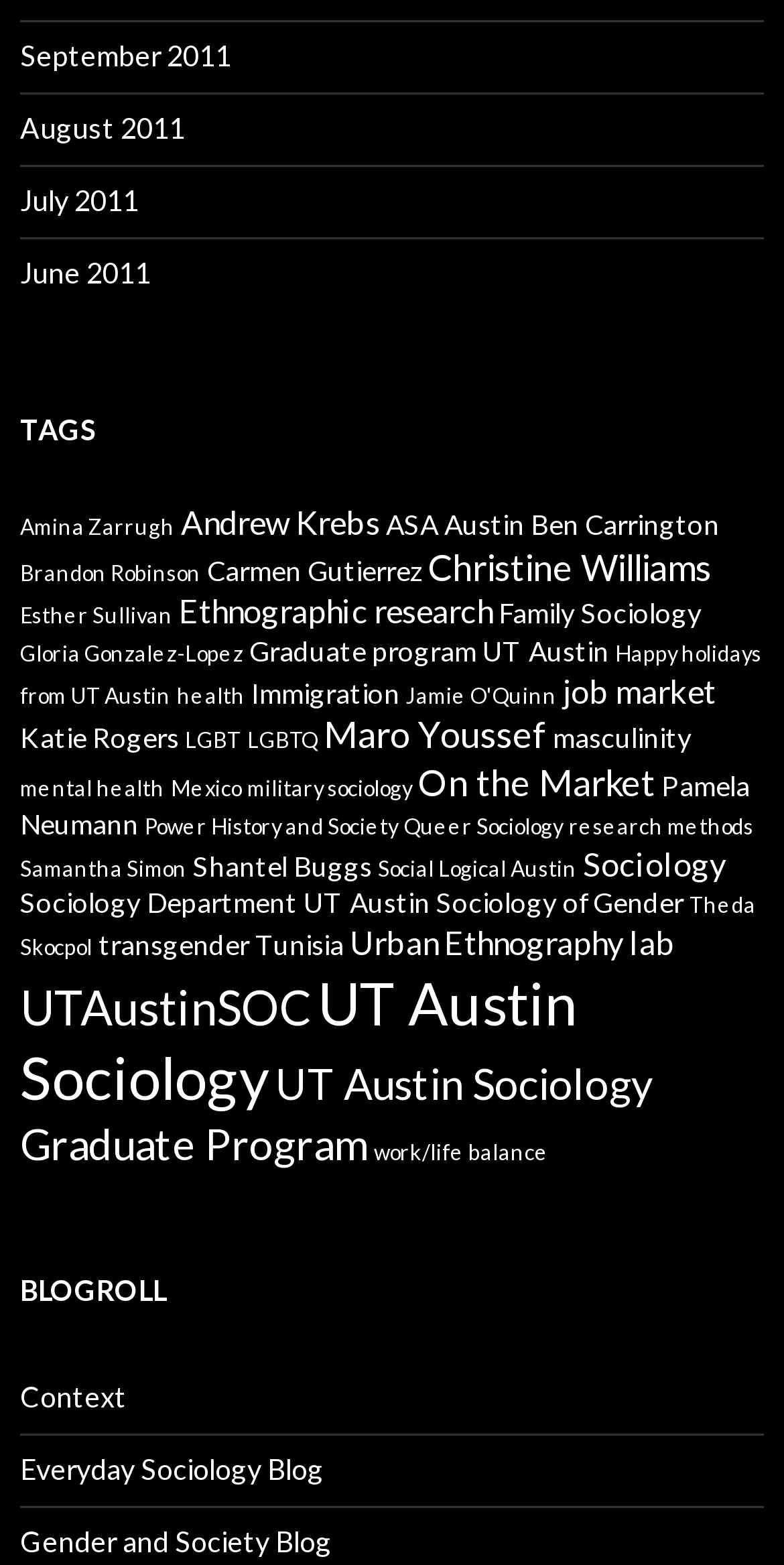Select the bounding box coordinates of the element I need to click to carry out the following instruction: "View September 2011 archives".

[0.026, 0.025, 0.295, 0.047]